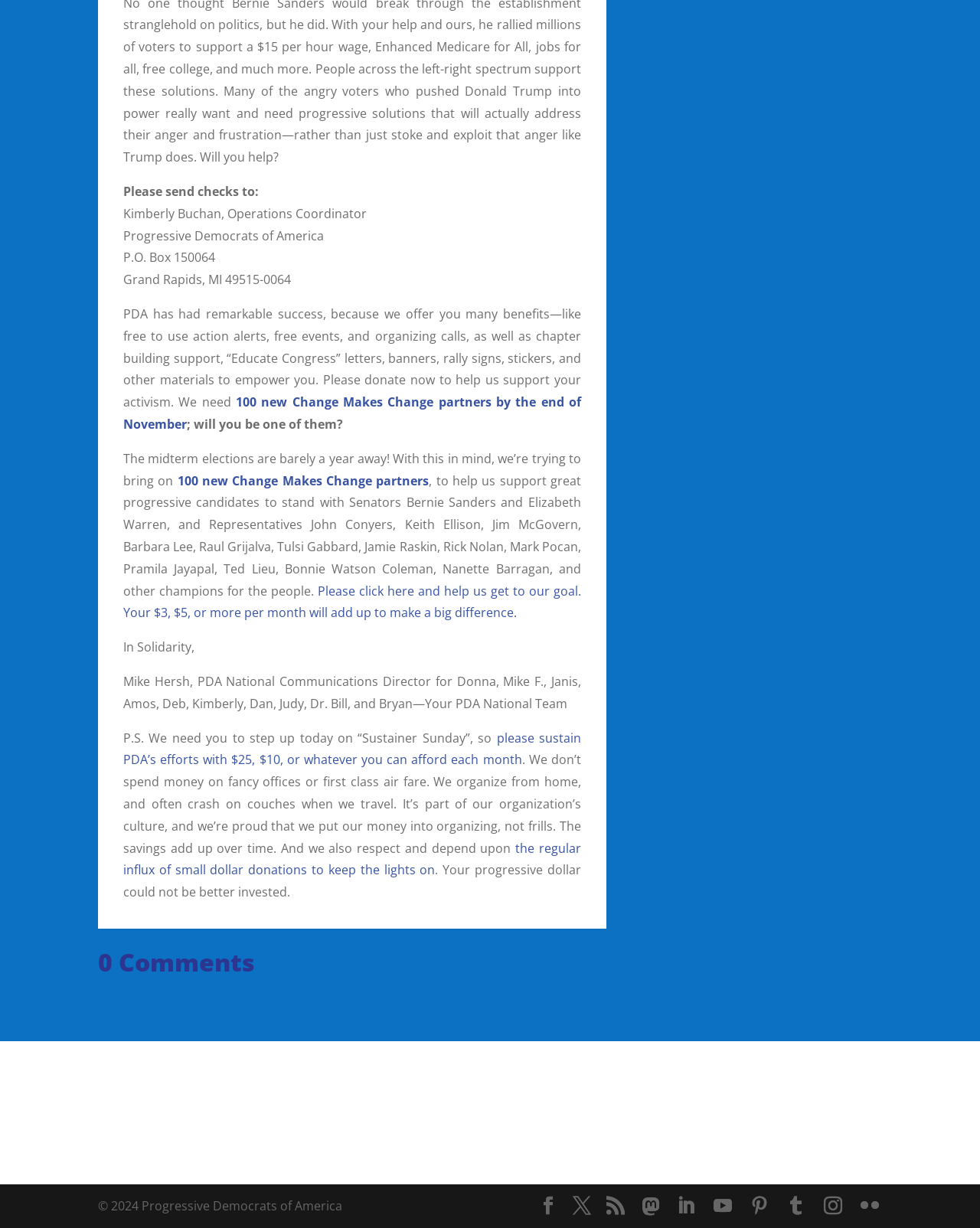Find the bounding box coordinates for the HTML element specified by: "YouTube".

[0.728, 0.974, 0.747, 0.991]